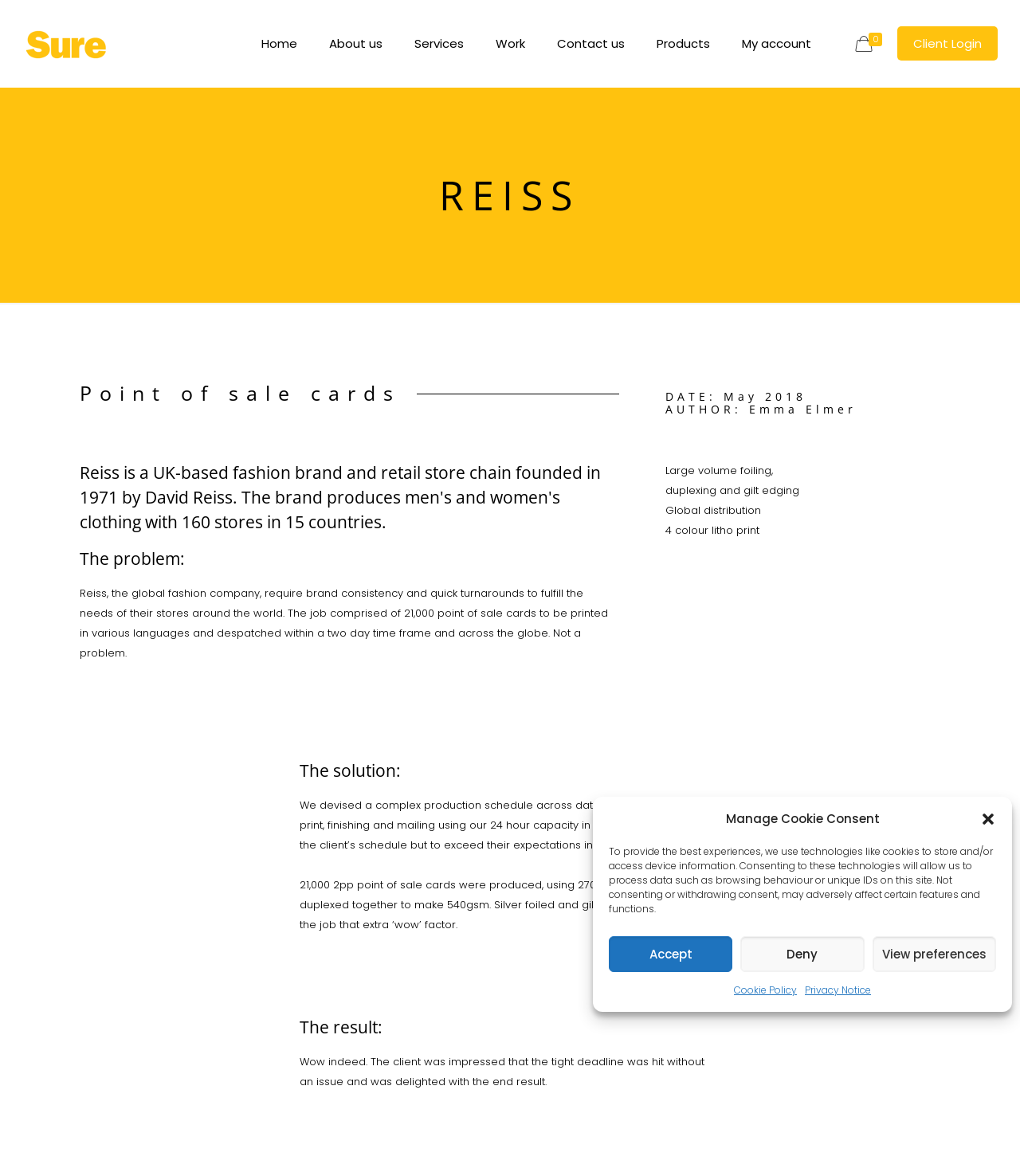Please locate the bounding box coordinates of the element that should be clicked to achieve the given instruction: "Read about Reiss".

[0.078, 0.392, 0.607, 0.455]